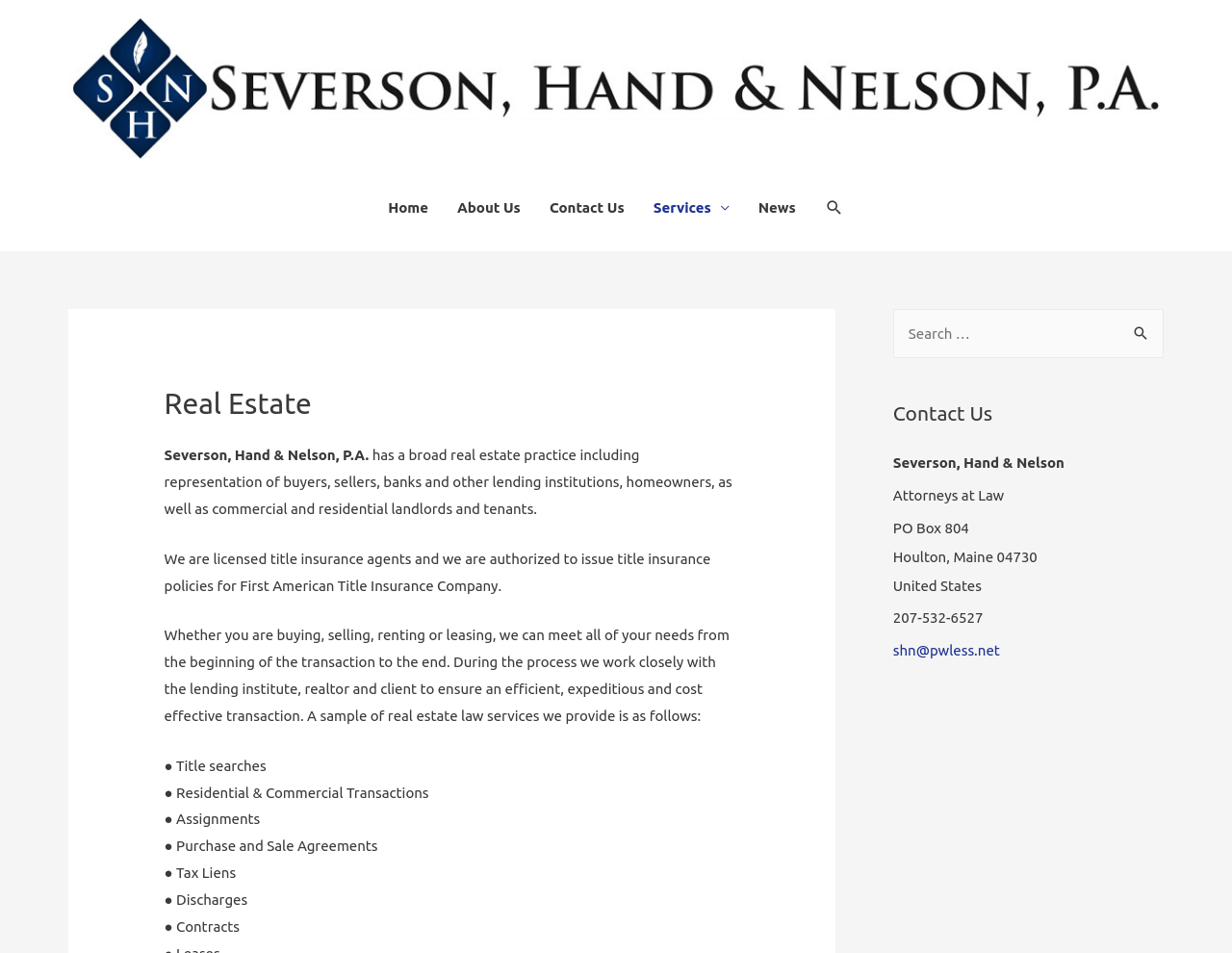Using the webpage screenshot and the element description Cookies, determine the bounding box coordinates. Specify the coordinates in the format (top-left x, top-left y, bottom-right x, bottom-right y) with values ranging from 0 to 1.

None